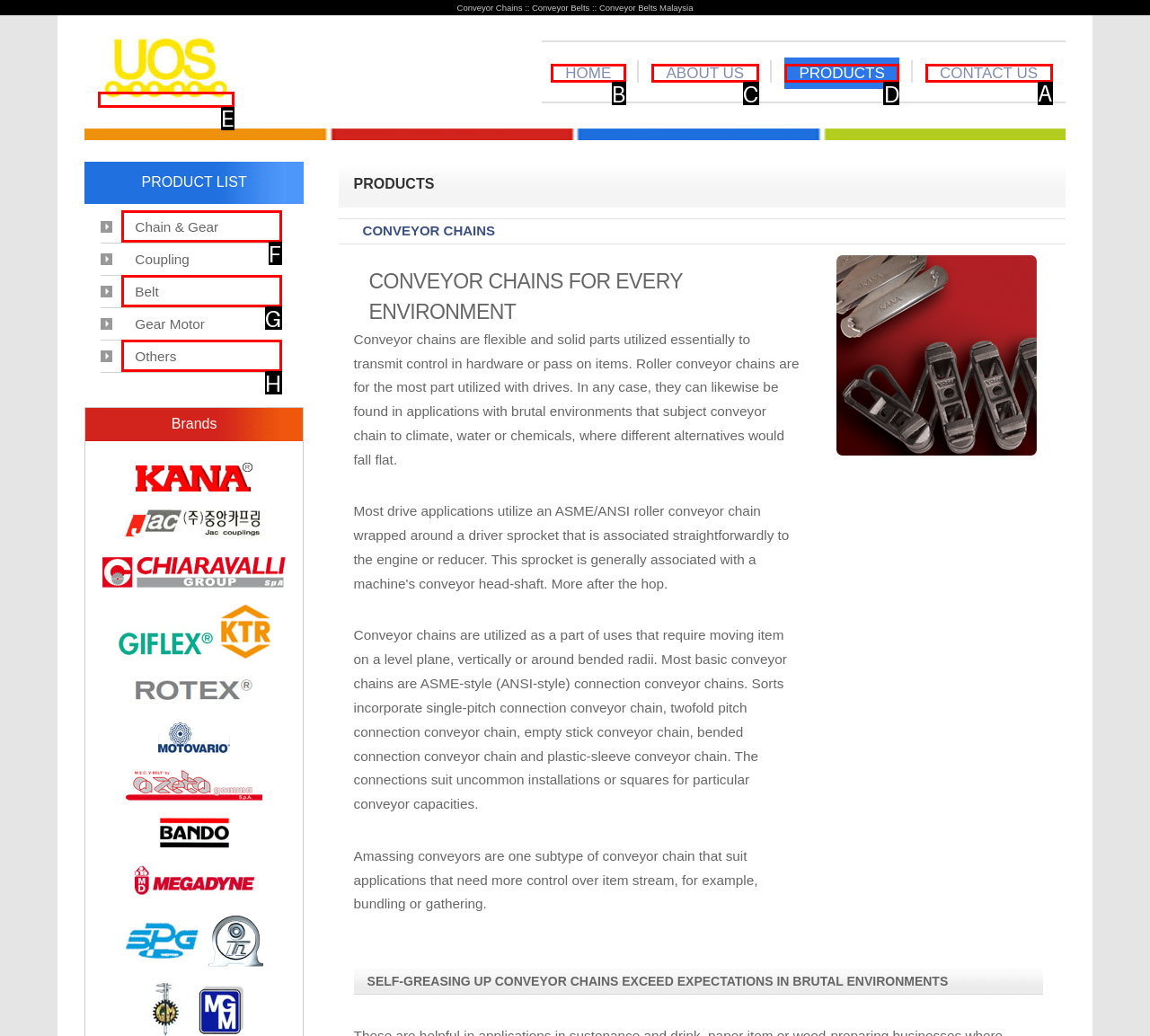Point out the HTML element I should click to achieve the following: Go to WP News Desk Reply with the letter of the selected element.

None